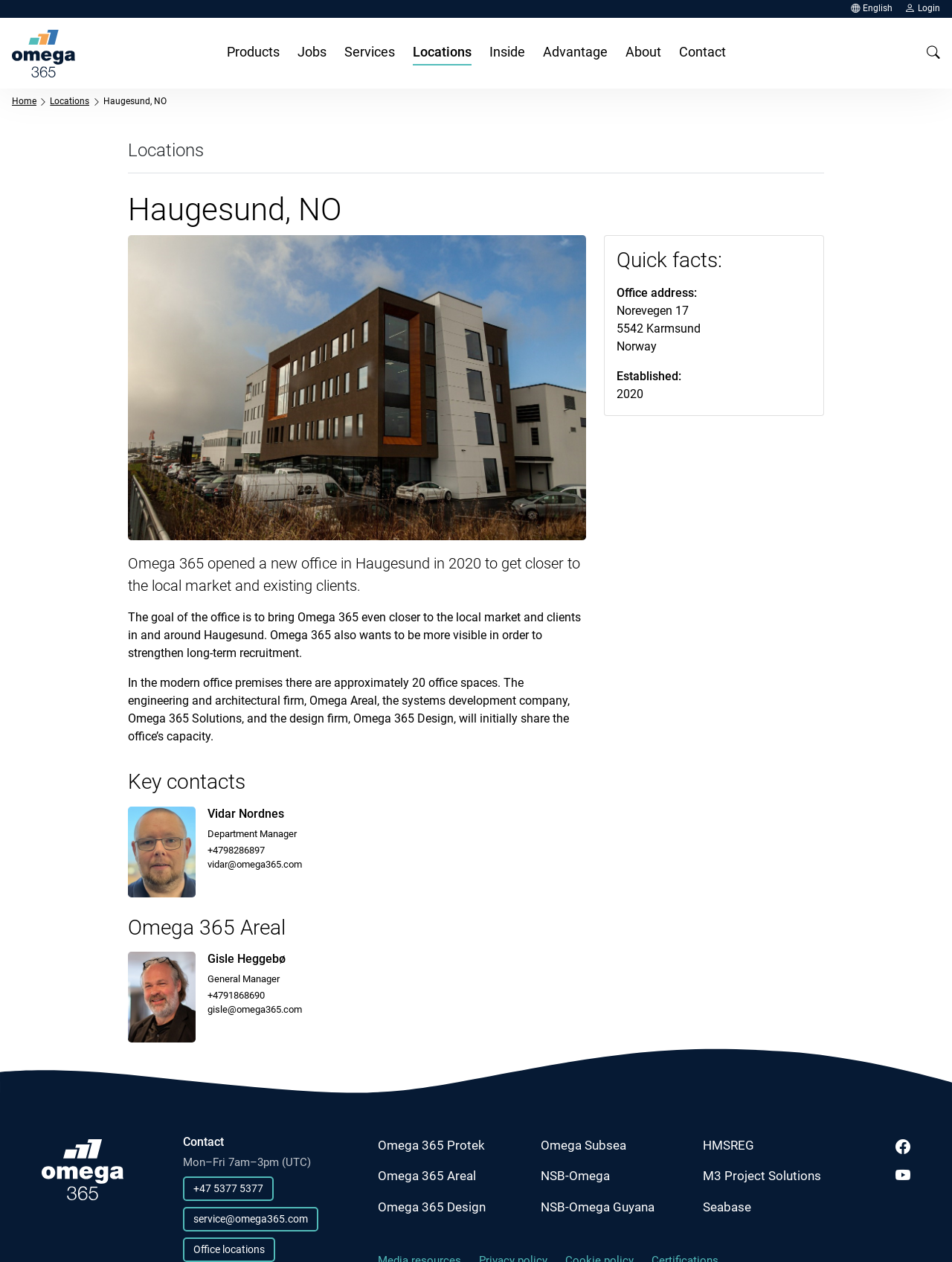From the element description: "aria-label="Search" title="Search"", extract the bounding box coordinates of the UI element. The coordinates should be expressed as four float numbers between 0 and 1, in the order [left, top, right, bottom].

[0.973, 0.032, 0.988, 0.052]